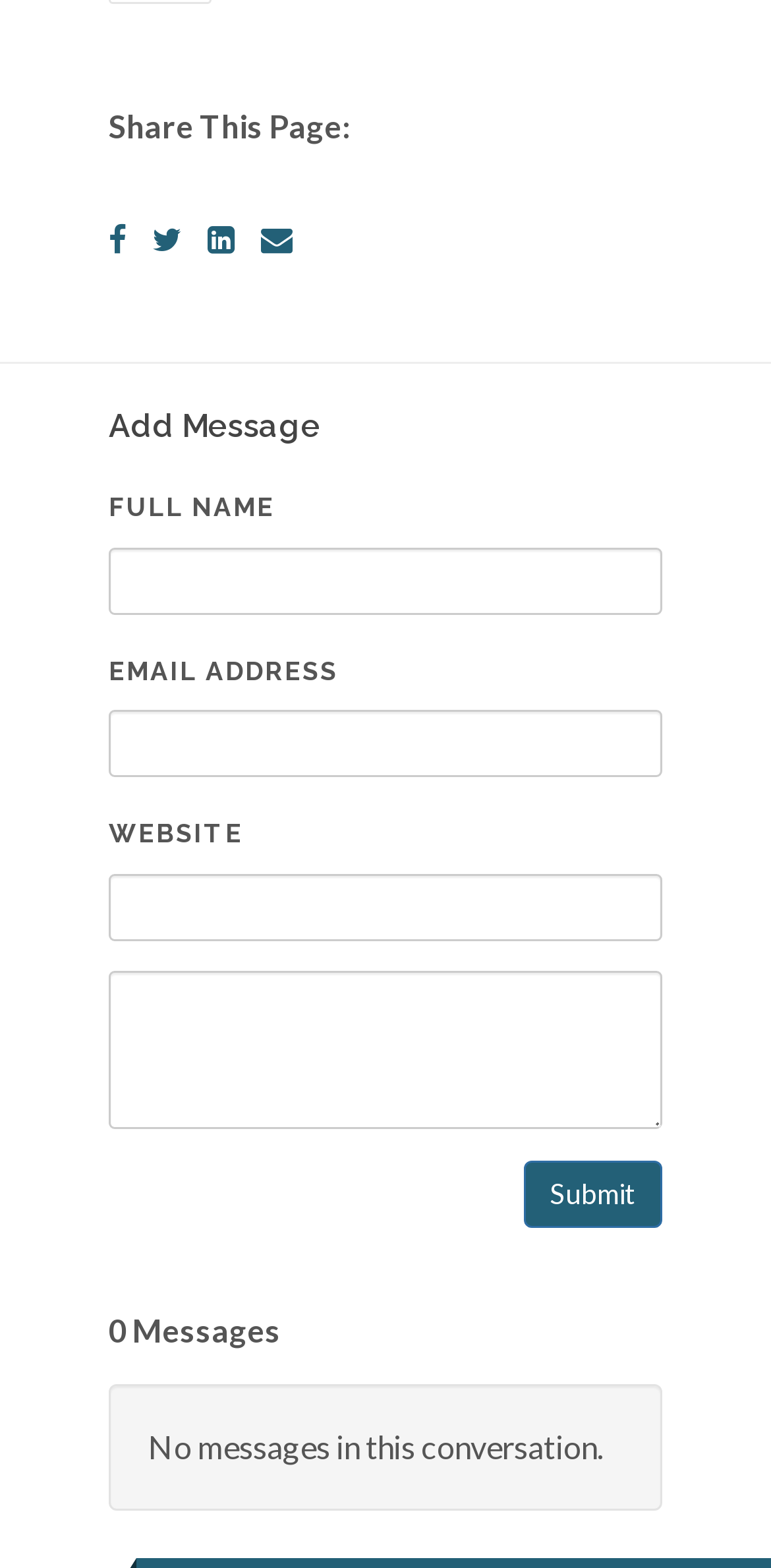Find and provide the bounding box coordinates for the UI element described with: "aria-label="LinkedIn"".

[0.269, 0.14, 0.305, 0.164]